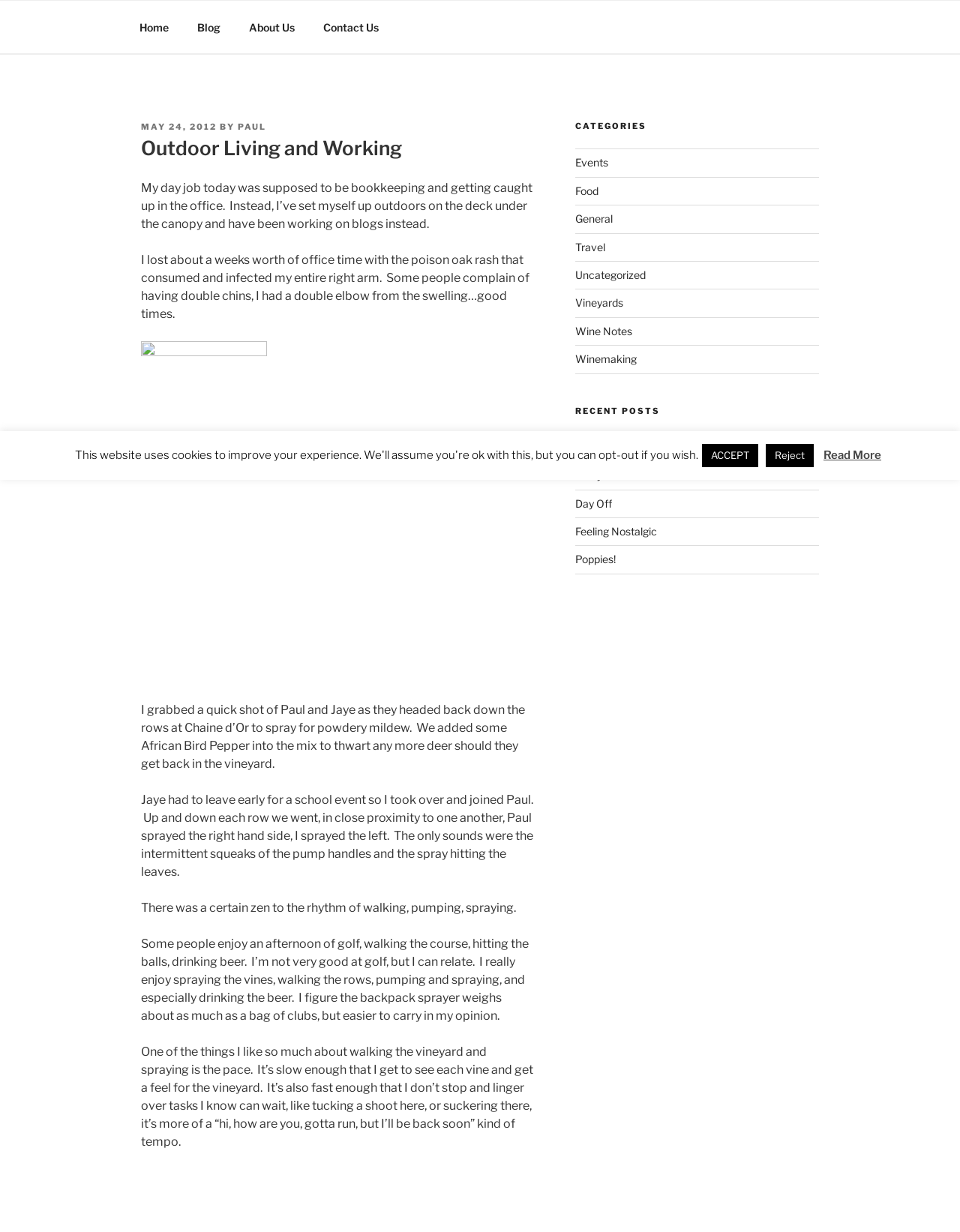Using the given element description, provide the bounding box coordinates (top-left x, top-left y, bottom-right x, bottom-right y) for the corresponding UI element in the screenshot: Day Off

[0.599, 0.403, 0.637, 0.414]